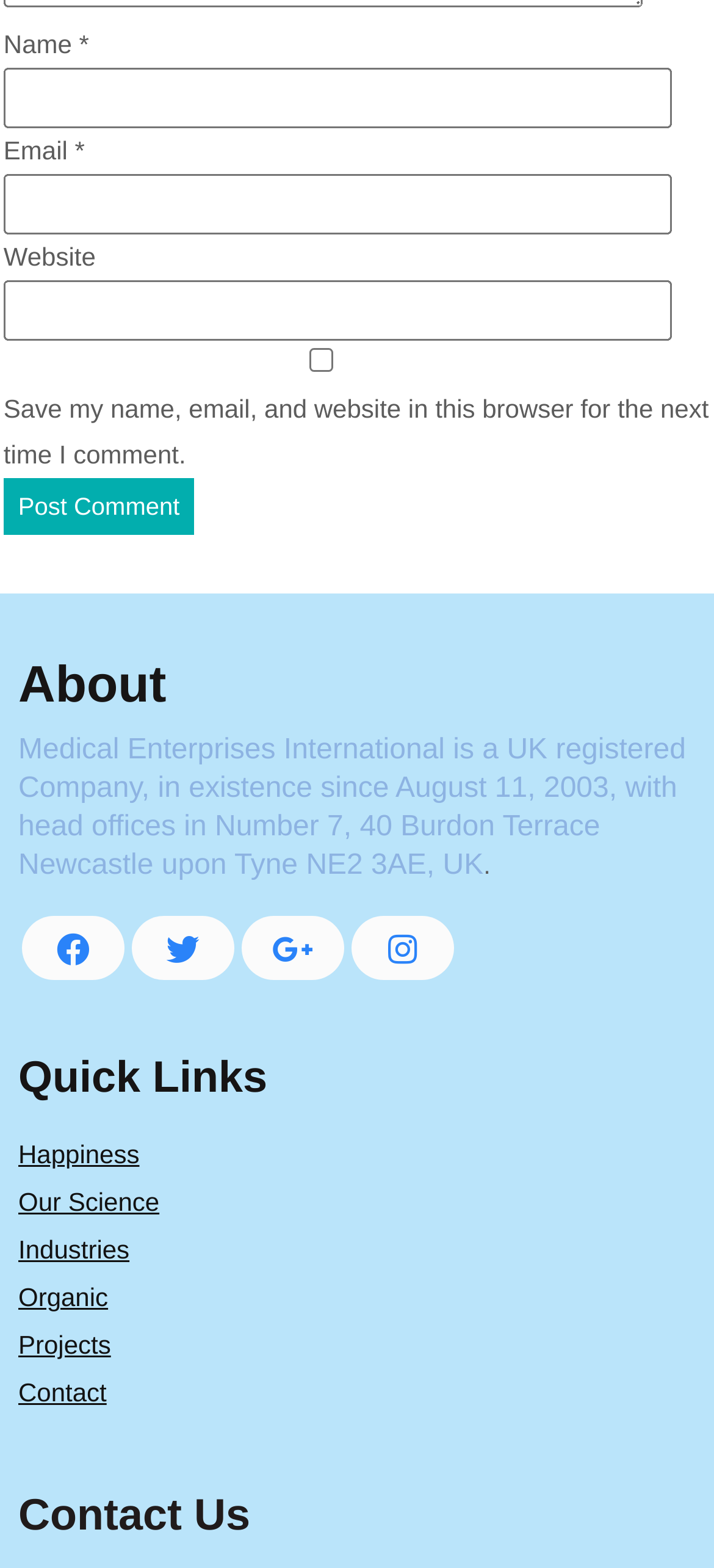Please determine the bounding box coordinates for the UI element described as: "Happiness".

[0.026, 0.725, 0.974, 0.748]